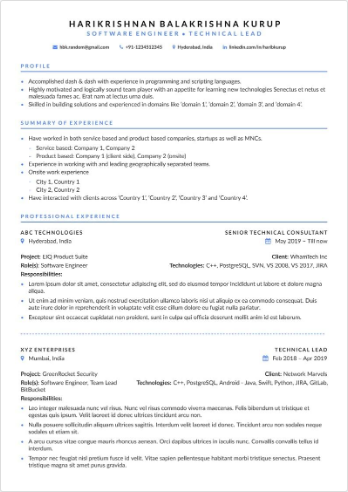What is the structure of the resume?
We need a detailed and exhaustive answer to the question. Please elaborate.

According to the caption, the resume is structured with clear sections highlighting his profile, summary of experience, and professional qualifications, indicating a well-organized and easy-to-follow format.